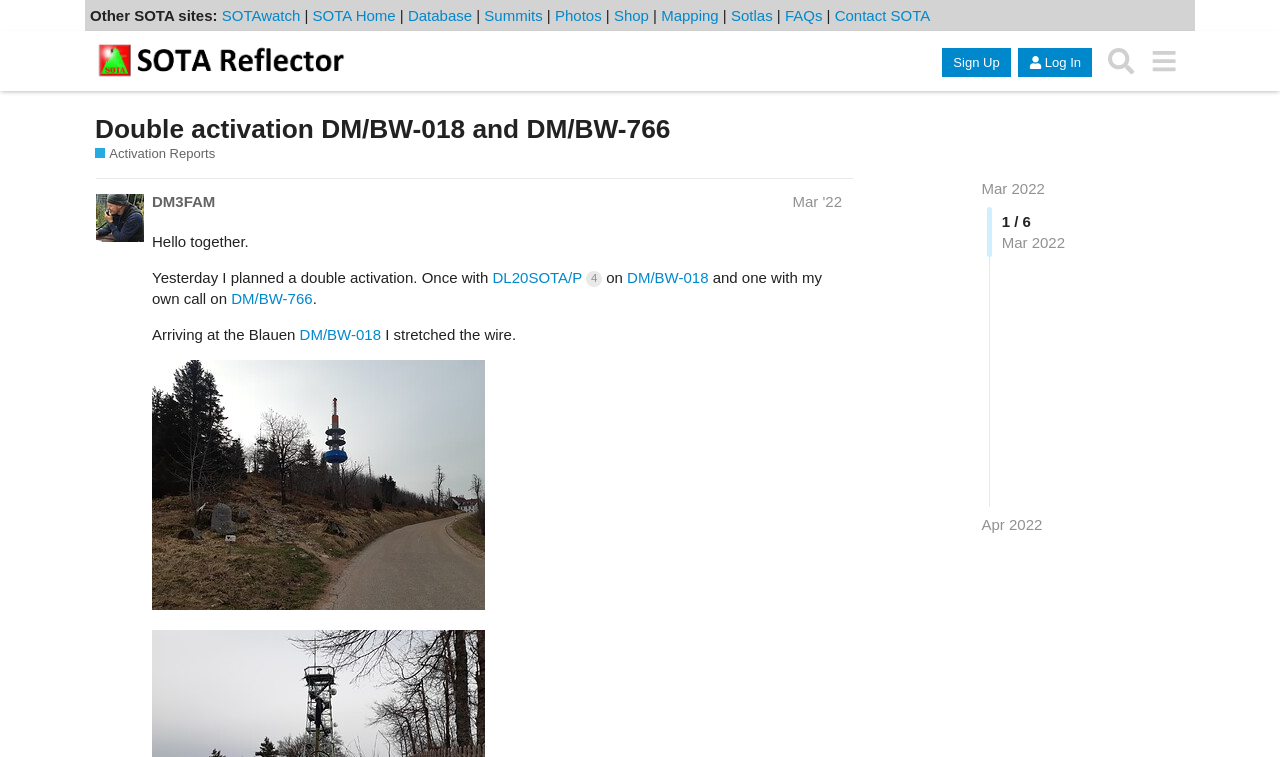Describe the entire webpage, focusing on both content and design.

This webpage appears to be a blog post or an activation report from a SOTA (Summits on the Air) reflector. At the top, there is a navigation menu with links to other SOTA sites, including SOTAwatch, SOTA Home, Database, Summits, Photos, Shop, Mapping, Sotlas, and FAQs. Below the navigation menu, there is a header section with a link to the SOTA Reflector and buttons to sign up, log in, and search.

The main content of the page is a blog post titled "Double activation DM/BW-018 and DM/BW-766" with a heading that spans almost the entire width of the page. Below the title, there is a link to the activation reports category, which has a brief description. The post itself is divided into sections, with the first section containing a brief introduction that starts with "Hello together." The introduction is followed by a paragraph describing the double activation, with links to DL20SOTA/P and DM/BW-018.

Below the introduction, there is an image with a caption "20220329_084648" that takes up a significant portion of the page. The image is likely a photo related to the activation. There are also links to other related pages, including DM/BW-766 and Mar '22, which appears to be a monthly archive.

On the right side of the page, there is a section with links to other months, including Mar 2022 and Apr 2022, with a pagination indicator showing that this is page 1 of 6. Overall, the page has a simple layout with a focus on the blog post content and related links.